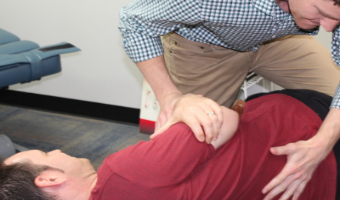Elaborate on the contents of the image in a comprehensive manner.

The image depicts a chiropractic session in a clinical setting. A chiropractor is seen assisting a patient who appears to be lying on their side on a treatment table. The chiropractor, dressed in a checkered shirt, is gently adjusting the patient's body, focusing on the shoulder area, which suggests a technique aimed at relieving tension or correcting alignment. The patient, wearing a red shirt, looks relaxed as the treatment is being administered. The background features part of the treatment room, including a therapy chair and equipment typical of a chiropractic practice, emphasizing the professional healthcare environment.